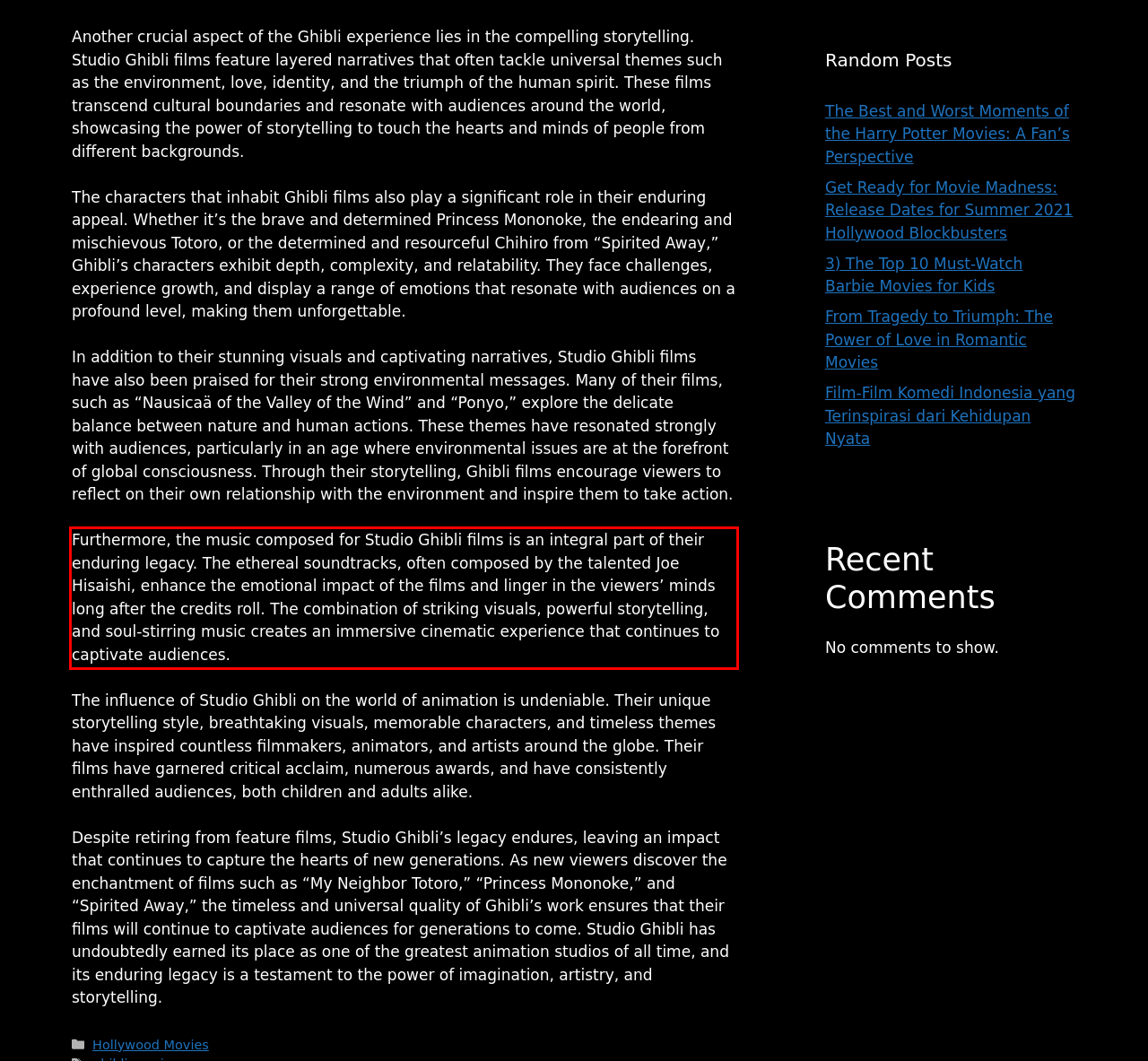Given a screenshot of a webpage containing a red bounding box, perform OCR on the text within this red bounding box and provide the text content.

Furthermore, the music composed for Studio Ghibli films is an integral part of their enduring legacy. The ethereal soundtracks, often composed by the talented Joe Hisaishi, enhance the emotional impact of the films and linger in the viewers’ minds long after the credits roll. The combination of striking visuals, powerful storytelling, and soul-stirring music creates an immersive cinematic experience that continues to captivate audiences.